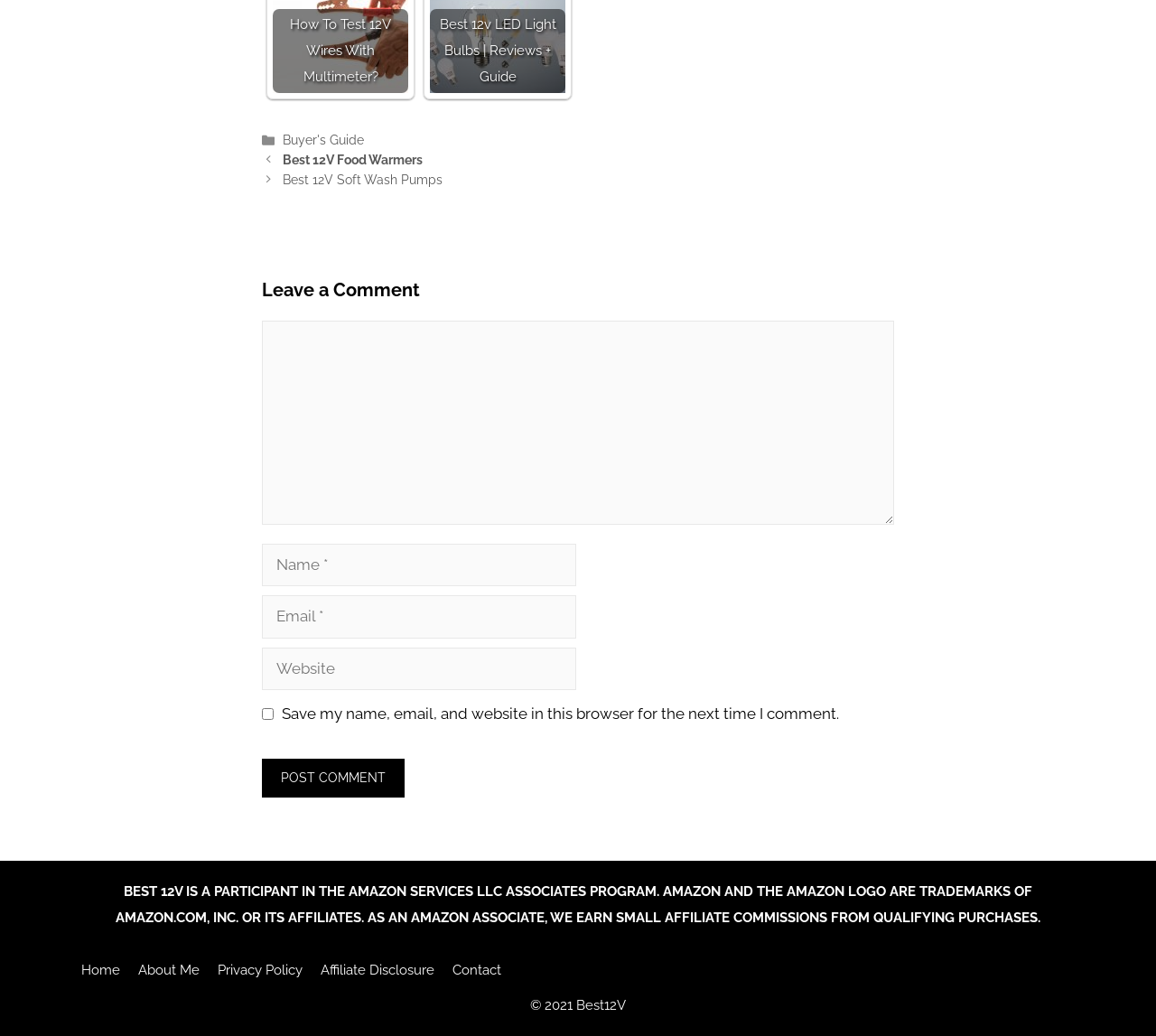Using details from the image, please answer the following question comprehensively:
What is the purpose of the comment section?

The purpose of the comment section is to allow users to leave a comment, as indicated by the heading 'Leave a Comment' and the presence of a comment textbox and other related fields.